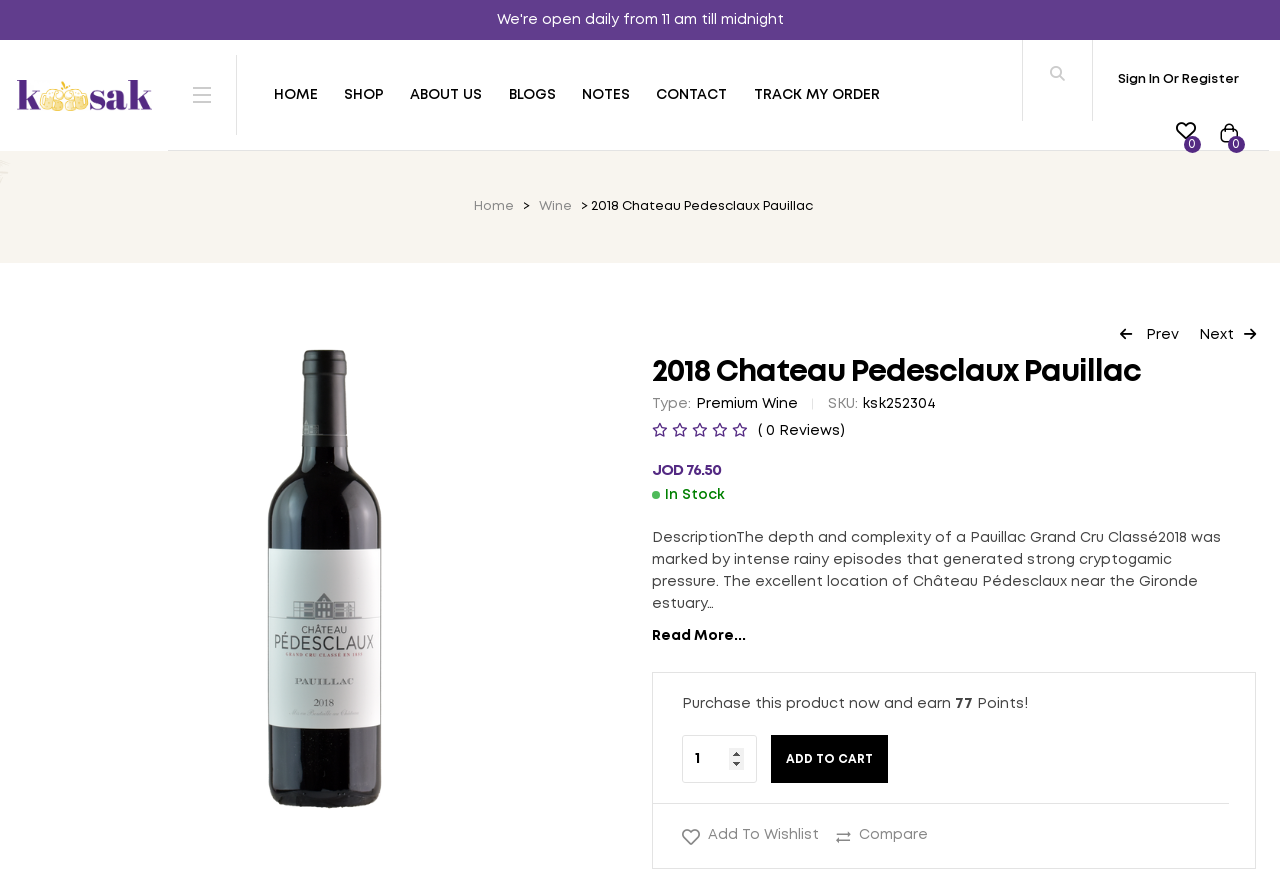Can you show the bounding box coordinates of the region to click on to complete the task described in the instruction: "View your shopping cart"?

[0.952, 0.138, 0.968, 0.16]